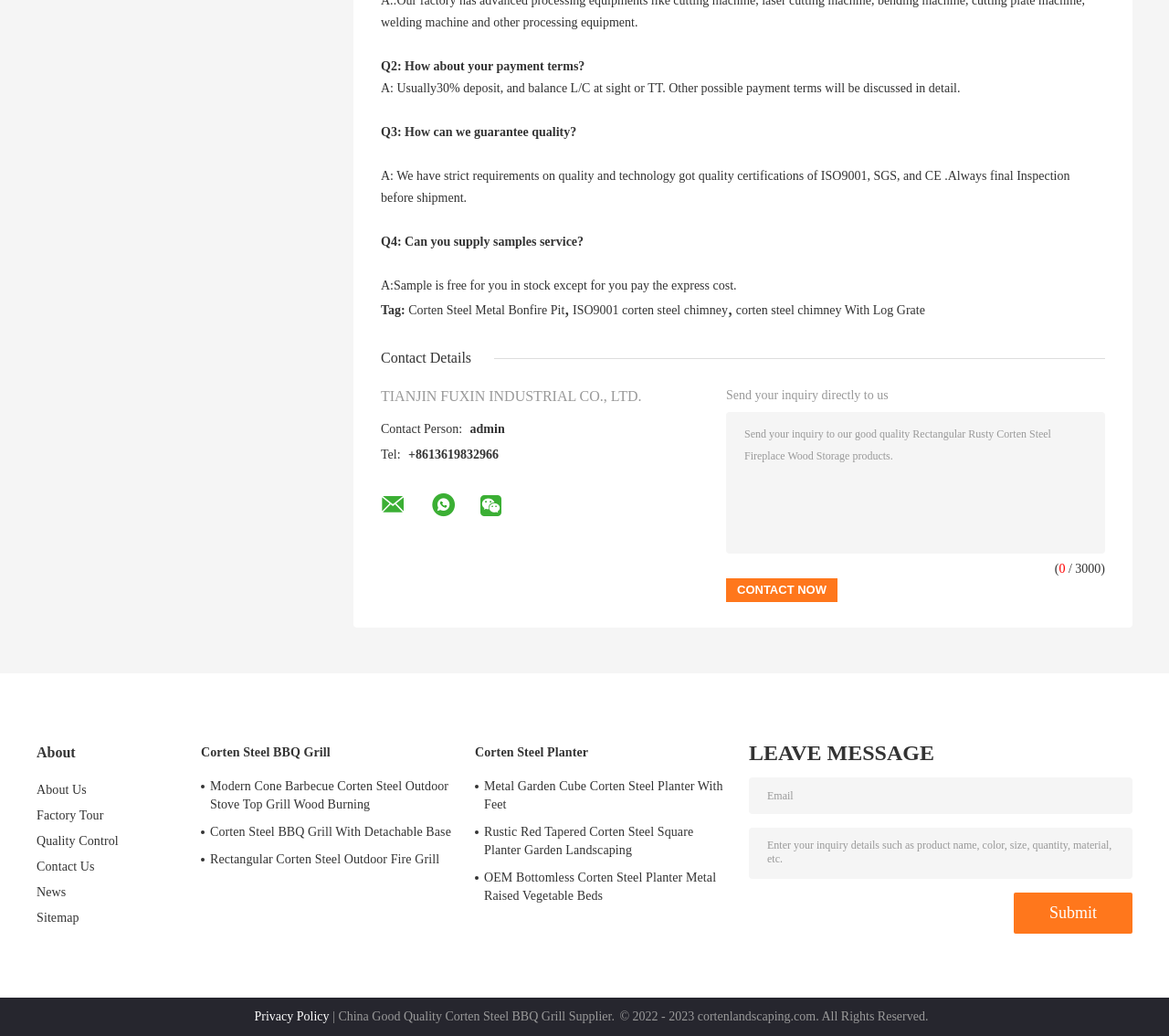Given the following UI element description: "Corten Steel Planter", find the bounding box coordinates in the webpage screenshot.

[0.406, 0.717, 0.641, 0.737]